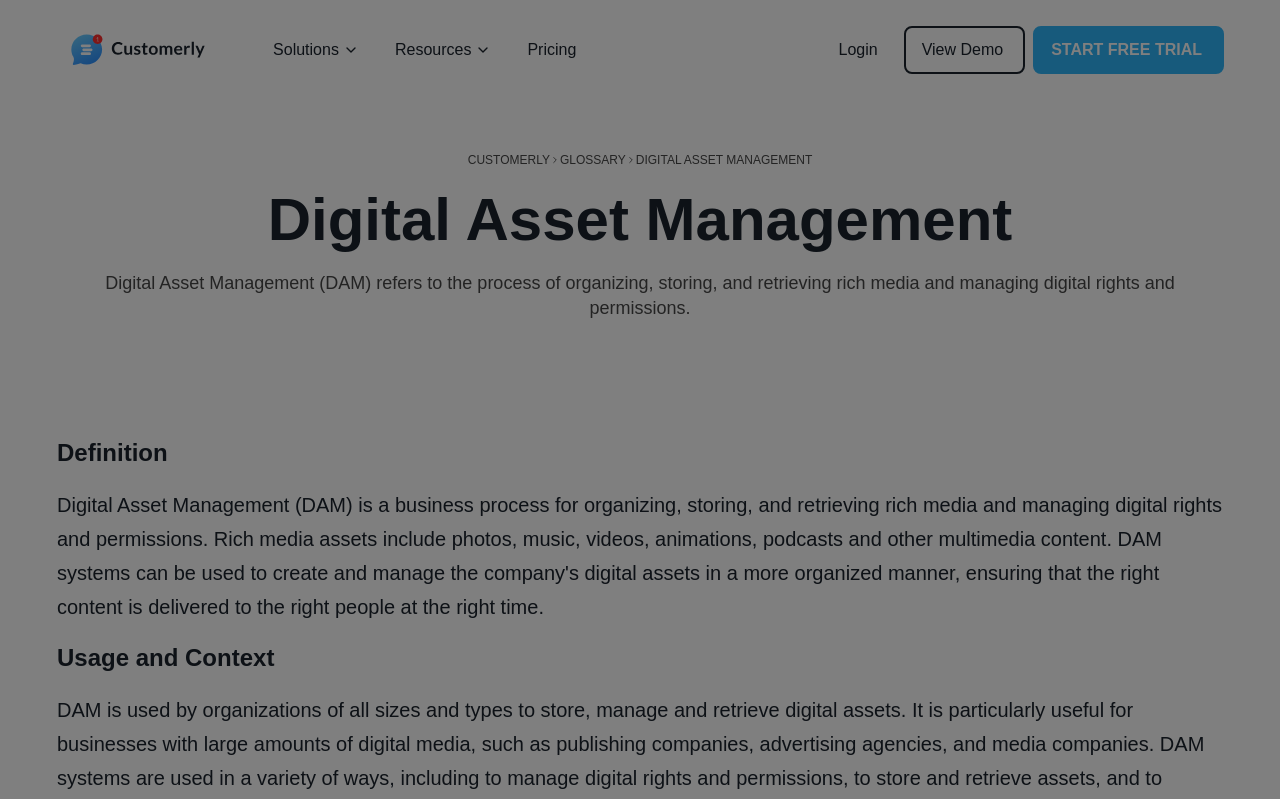Produce an extensive caption that describes everything on the webpage.

The webpage is about Digital Asset Management (DAM), with a prominent heading at the top center of the page. Below the heading, there is a brief description of DAM, which explains that it is the process of organizing, storing, and retrieving rich media and managing digital rights and permissions.

At the top left of the page, there is a link to "Customerly" accompanied by a small image. Next to it, there are three buttons: "Solutions", "Resources", and "Pricing", each with a small icon. These buttons are aligned horizontally and are positioned near the top of the page.

On the top right side of the page, there are three links: "Login", "View Demo", and "START FREE TRIAL". The "START FREE TRIAL" link is the most prominent, with a larger font size and a more vibrant color.

Below the top section, there is a horizontal list of links, including "CUSTOMERLY", "GLOSSARY", and "DIGITAL ASSET MANAGEMENT". Each link has a small icon next to it.

The page also has three headings: "Digital Asset Management", "Definition", and "Usage and Context", which are positioned vertically down the left side of the page.